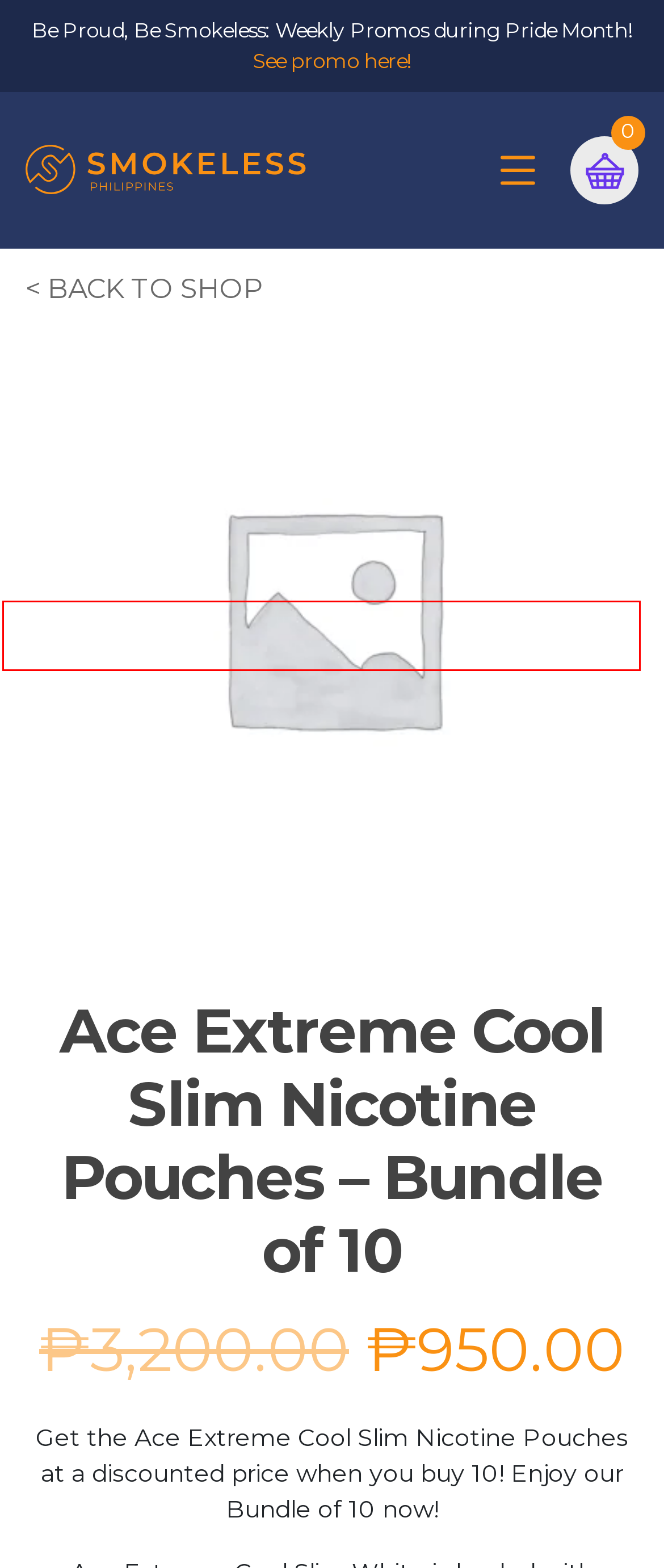You have a screenshot showing a webpage with a red bounding box around a UI element. Choose the webpage description that best matches the new page after clicking the highlighted element. Here are the options:
A. My account - Smokeless Philippines
B. My Bag - Smokeless Philippines
C. Shop - Smokeless Philippines - Snus, nicotine pouches, American dip
D. Snus - Smokeless Philippines
E. Nicotine Pouches - Smokeless Philippines
F. Sale Archives - Smokeless Philippines
G. Merchandise Archives - Smokeless Philippines
H. Smokeless Challenge Kit - Smokeless Philippines

G